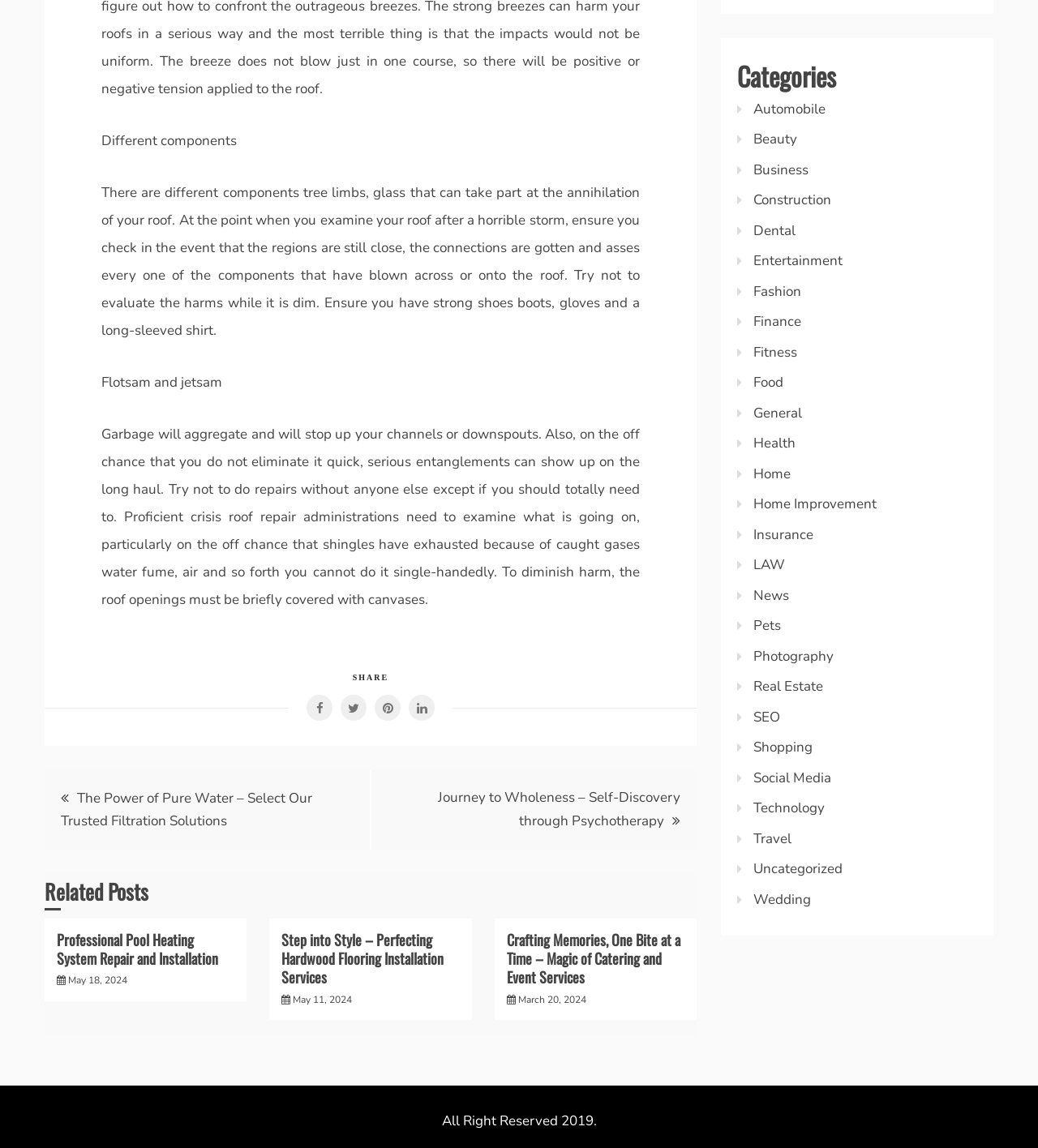Indicate the bounding box coordinates of the clickable region to achieve the following instruction: "View the related post about Crafting Memories, One Bite at a Time – Magic of Catering and Event Services."

[0.488, 0.81, 0.659, 0.86]